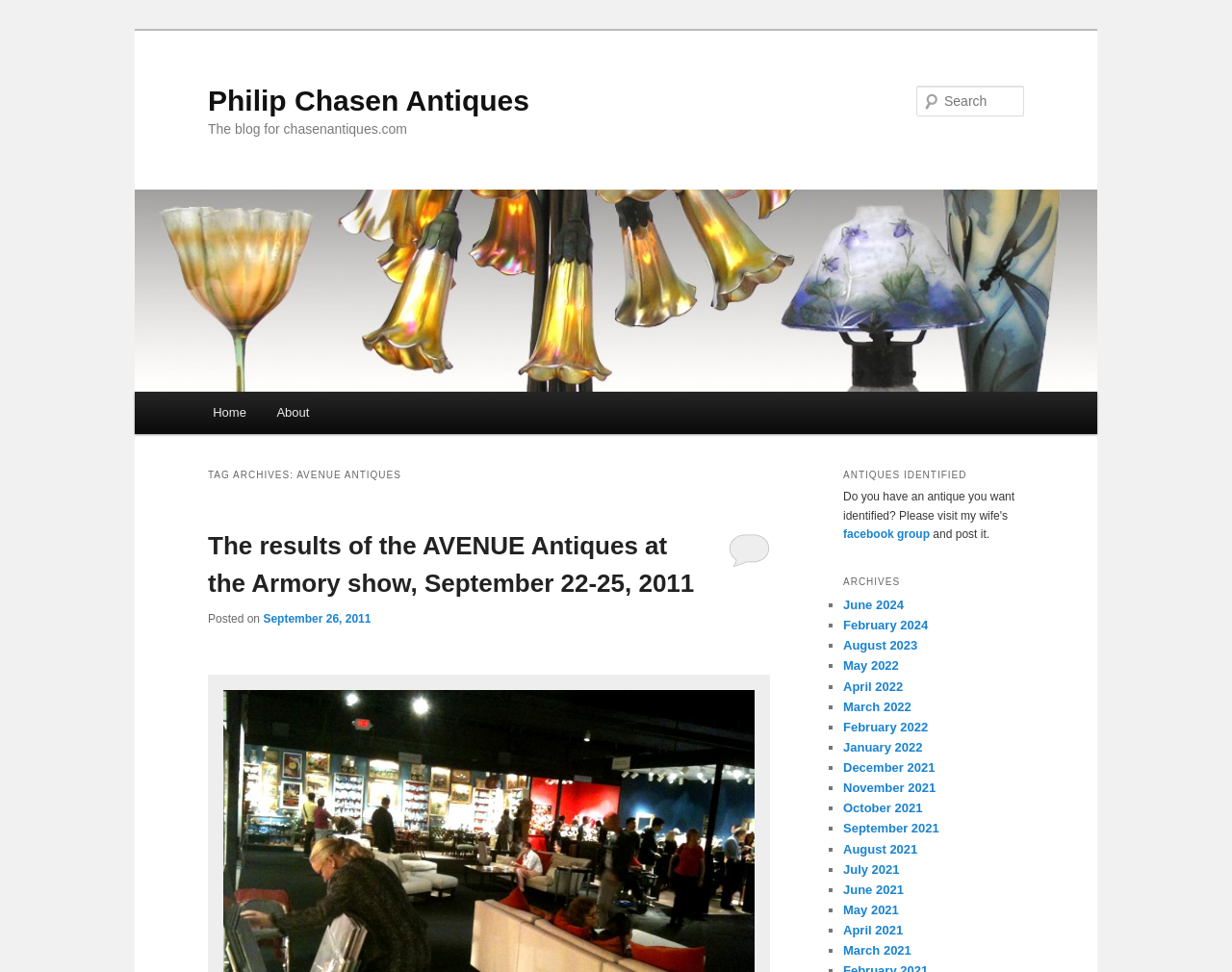For the element described, predict the bounding box coordinates as (top-left x, top-left y, bottom-right x, bottom-right y). All values should be between 0 and 1. Element description: Reply

[0.591, 0.547, 0.625, 0.583]